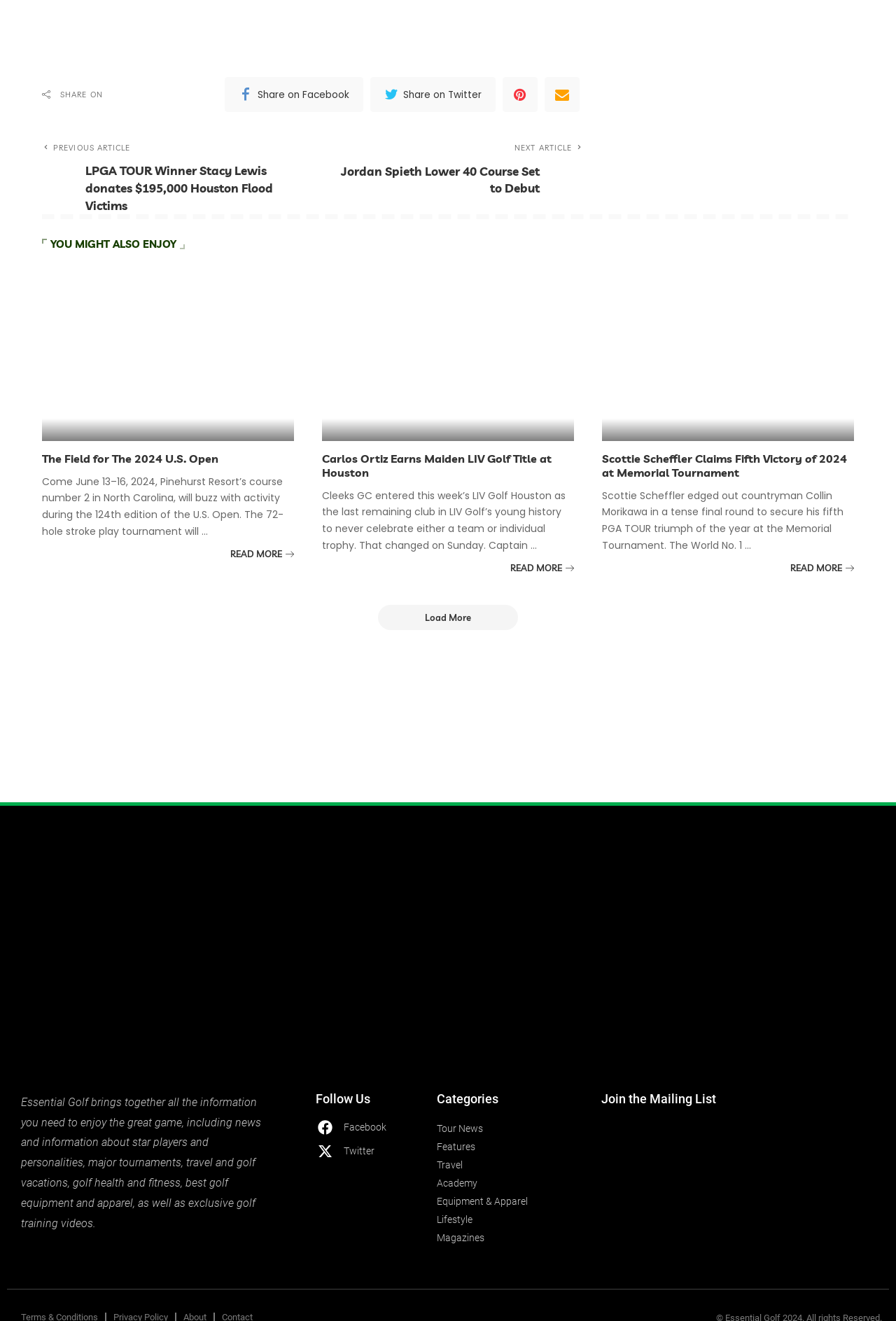Please provide a comprehensive response to the question below by analyzing the image: 
How many articles are shown on the webpage?

I counted the number of article summaries on the webpage and found that there are 5 articles in total. Each article has a heading, a brief summary, and a 'READ MORE' link.